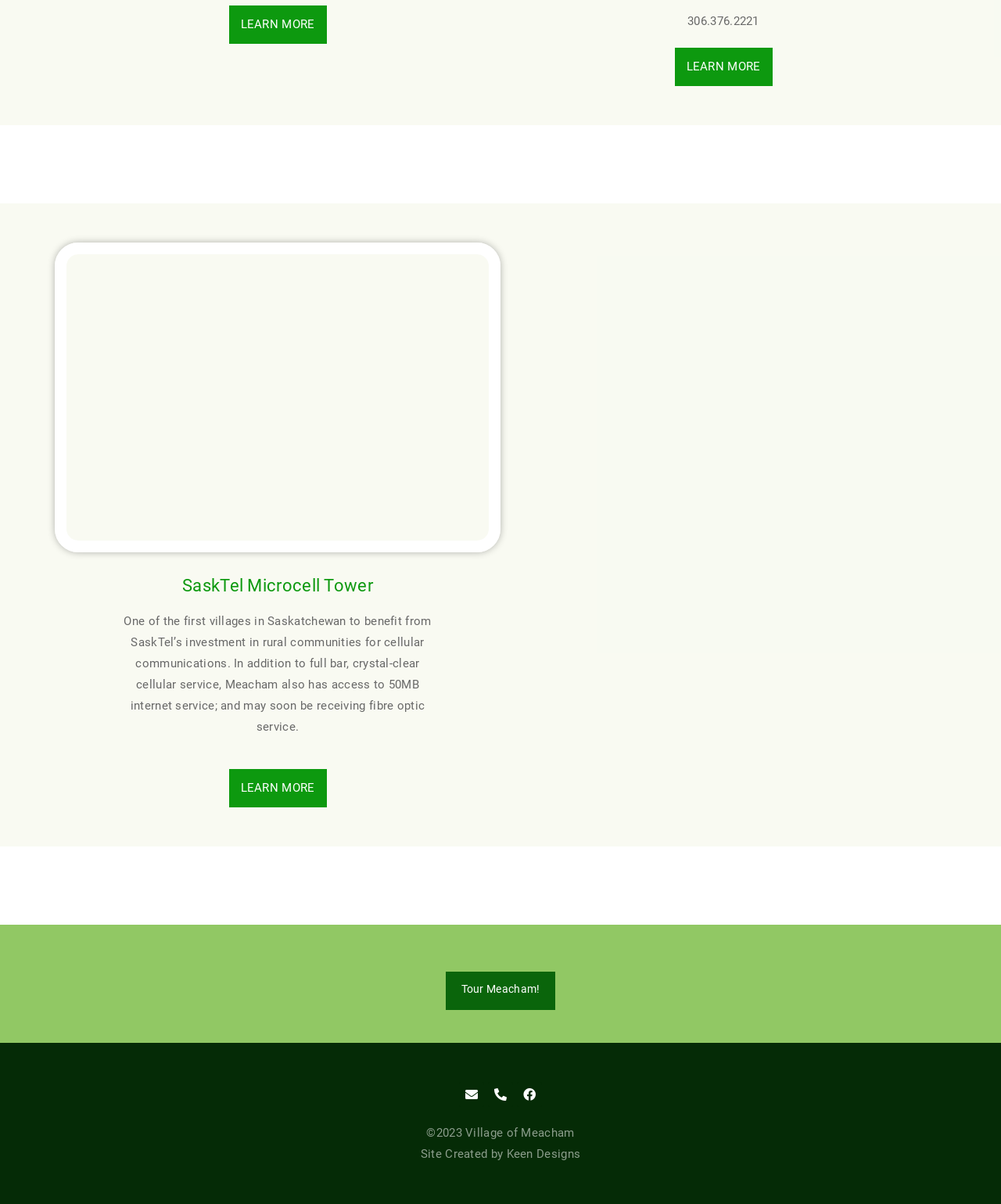Predict the bounding box coordinates of the area that should be clicked to accomplish the following instruction: "View Facebook page". The bounding box coordinates should consist of four float numbers between 0 and 1, i.e., [left, top, right, bottom].

[0.516, 0.899, 0.541, 0.919]